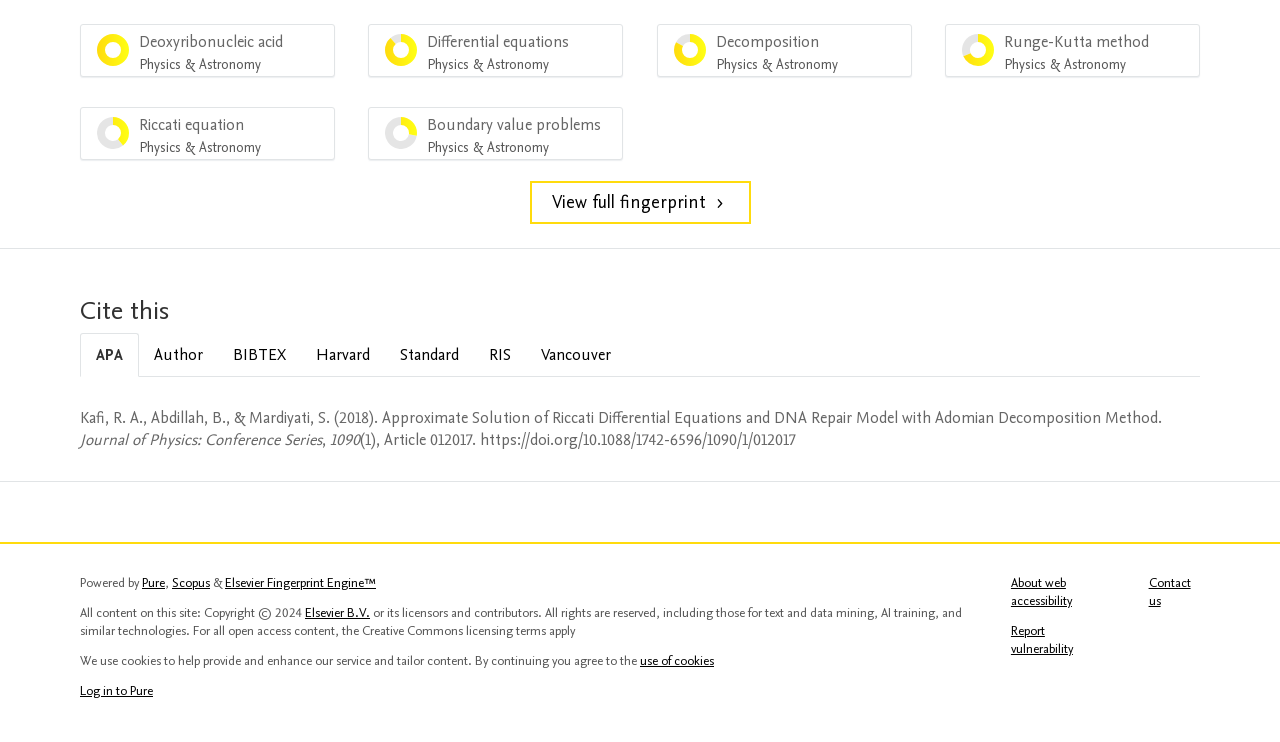Please look at the image and answer the question with a detailed explanation: What is the percentage of 'Runge-Kutta method' in Physics & Astronomy?

The percentage of 'Runge-Kutta method' in Physics & Astronomy can be found by looking at the menuitem 'Runge-Kutta method Physics & Astronomy 68%' in the menubar.